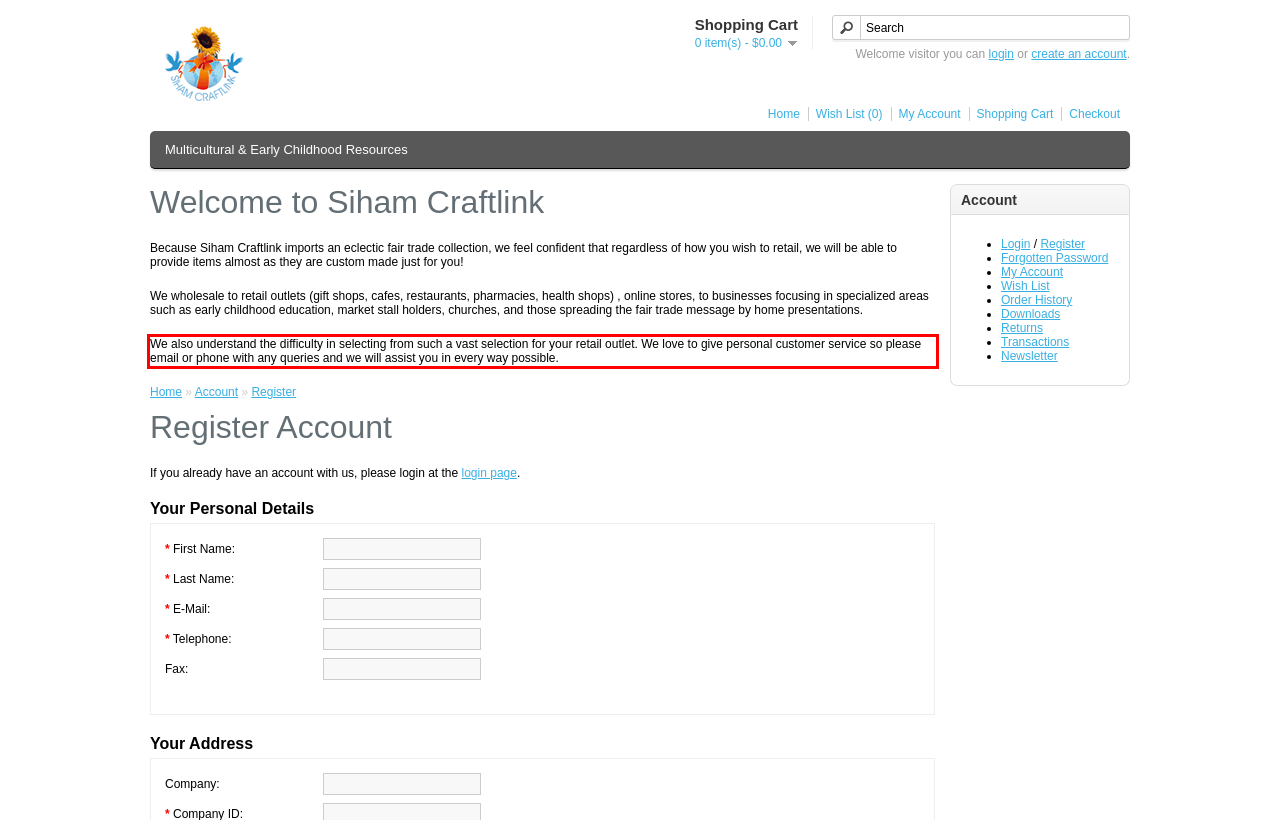Look at the provided screenshot of the webpage and perform OCR on the text within the red bounding box.

We also understand the difficulty in selecting from such a vast selection for your retail outlet. We love to give personal customer service so please email or phone with any queries and we will assist you in every way possible.